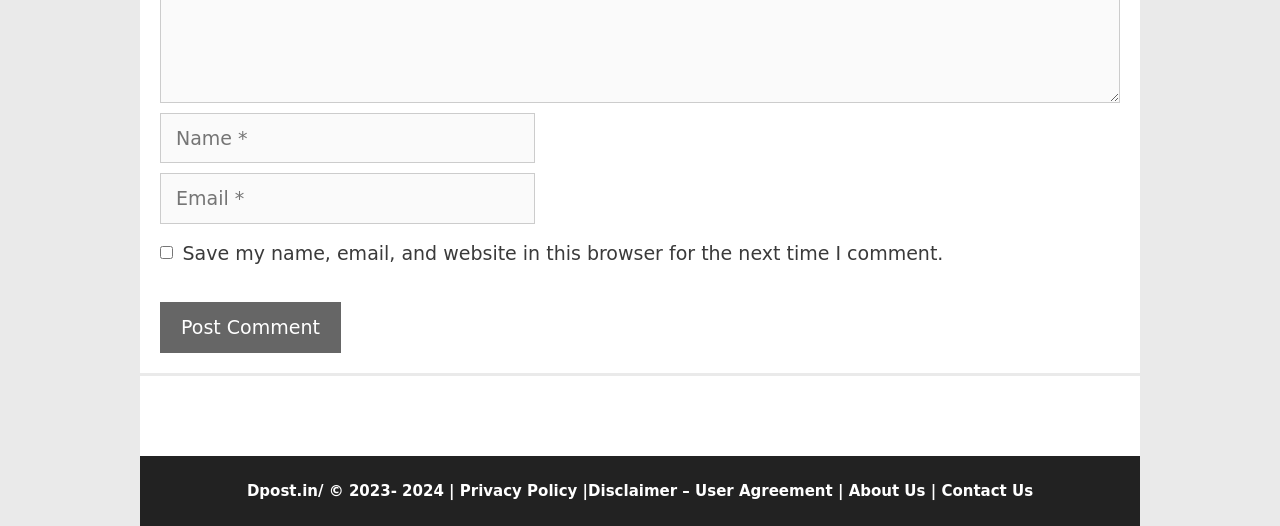Locate the bounding box coordinates of the area to click to fulfill this instruction: "Save your information for next time". The bounding box should be presented as four float numbers between 0 and 1, in the order [left, top, right, bottom].

[0.125, 0.469, 0.135, 0.493]